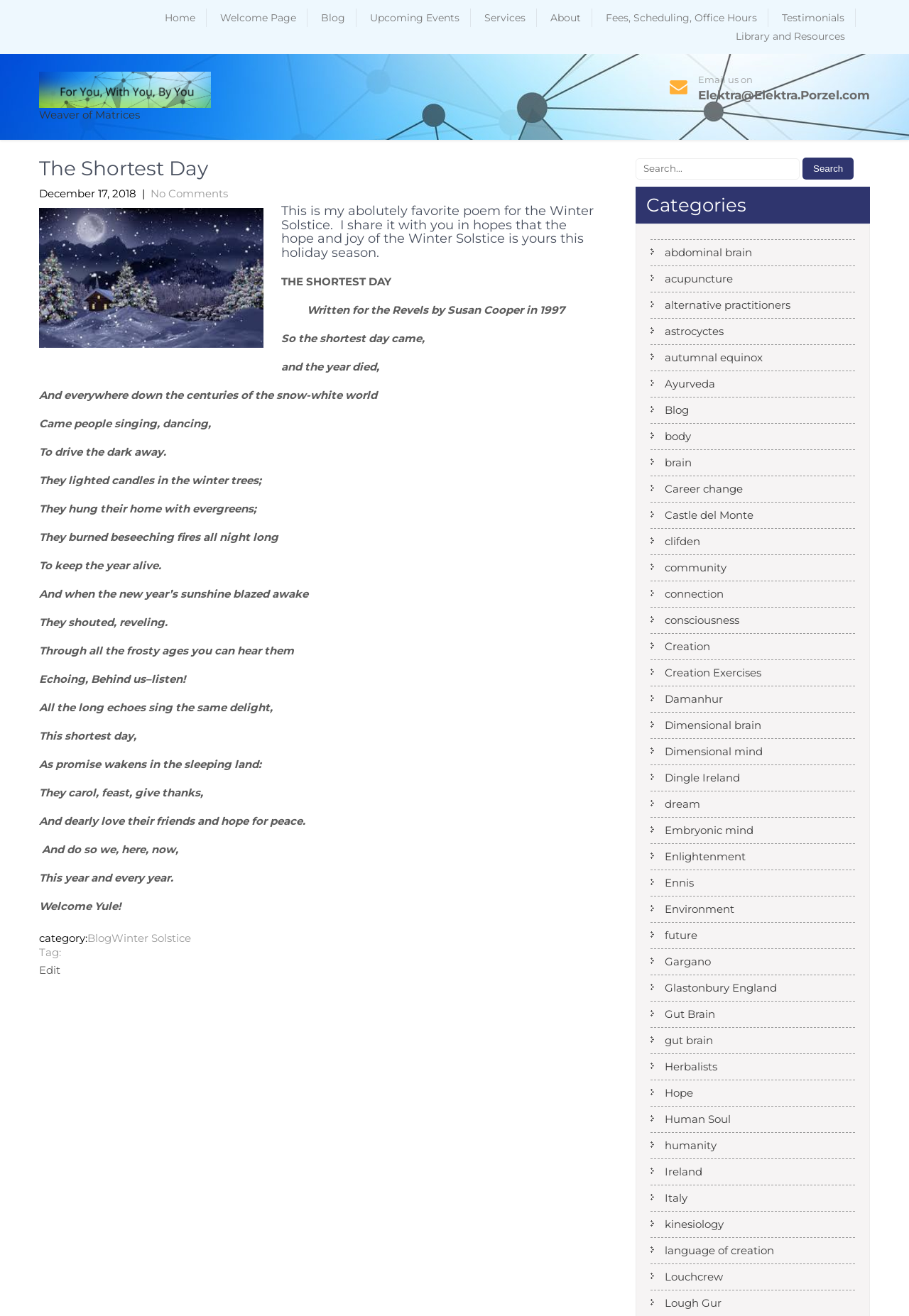Find and specify the bounding box coordinates that correspond to the clickable region for the instruction: "View the 'Winter Solstice' category".

[0.123, 0.708, 0.21, 0.718]